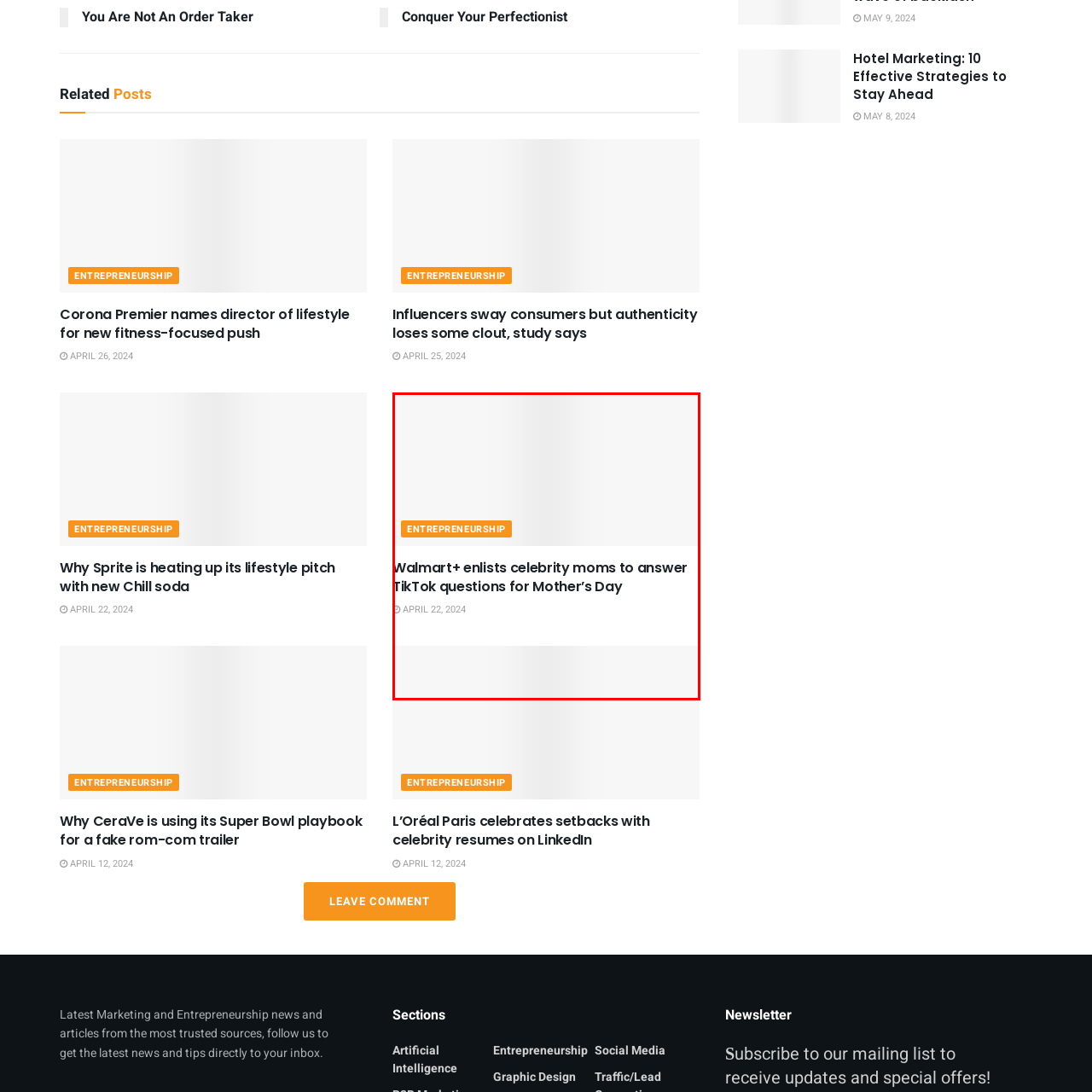Describe in detail what is happening in the image highlighted by the red border.

The image features an article titled "Walmart+ enlists celebrity moms to answer TikTok questions for Mother’s Day," highlighting a creative marketing initiative by Walmart+. The article explores how the retail giant is leveraging the influence of celebrity mothers to engage with consumers on TikTok, particularly aimed at Mother's Day promotions. The date of publication is indicated as April 22, 2024. This strategic approach showcases Walmart+'s commitment to connecting with its audience through relatable content and popular social media platforms, emphasizing the importance of authenticity and engagement in modern marketing strategies.